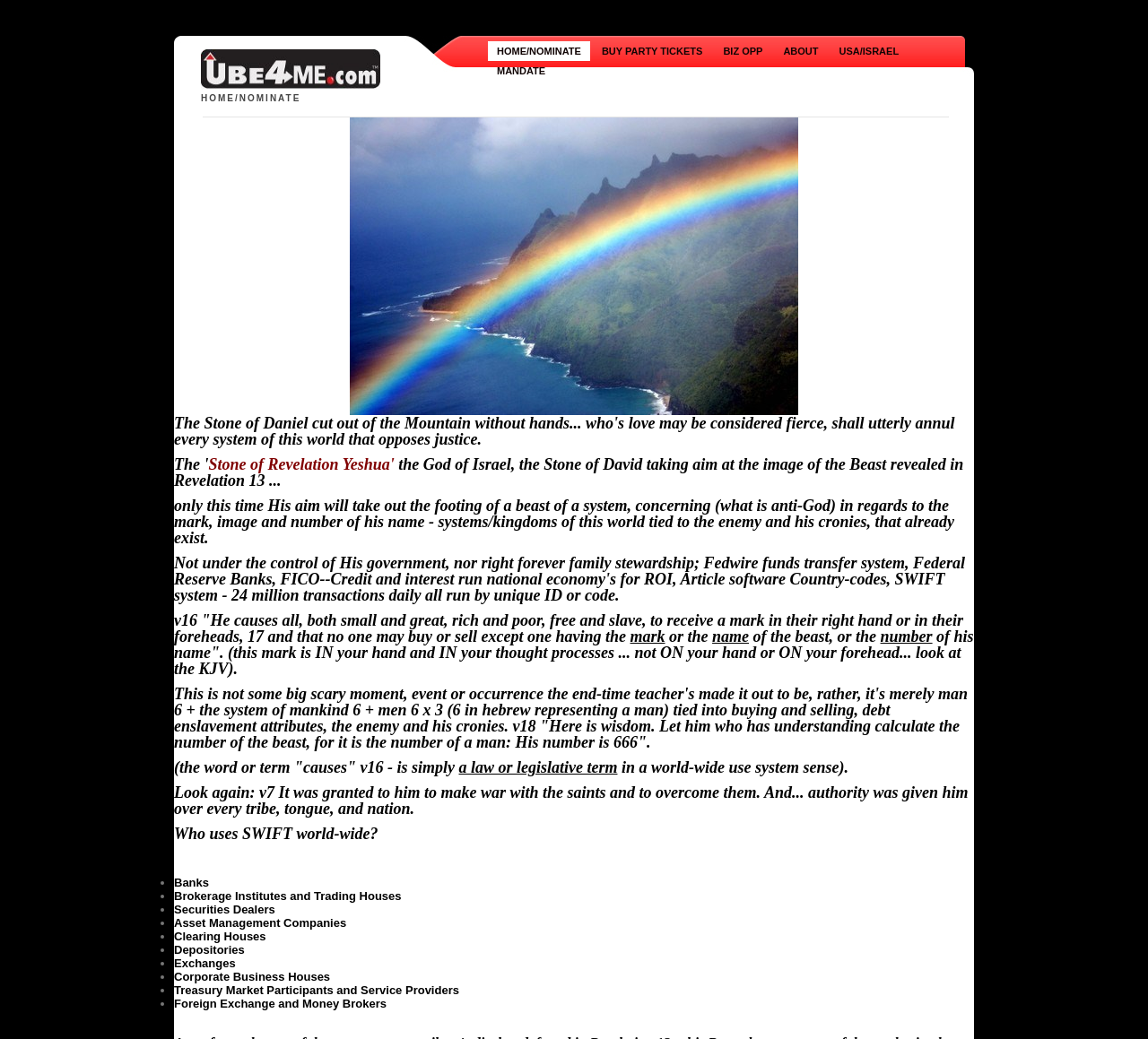Could you please study the image and provide a detailed answer to the question:
What type of organizations use SWIFT worldwide?

I looked at the list of organizations that use SWIFT worldwide and found that it includes banks, brokerage institutes and trading houses, securities dealers, asset management companies, clearing houses, depositories, exchanges, corporate business houses, treasury market participants and service providers, and foreign exchange and money brokers.